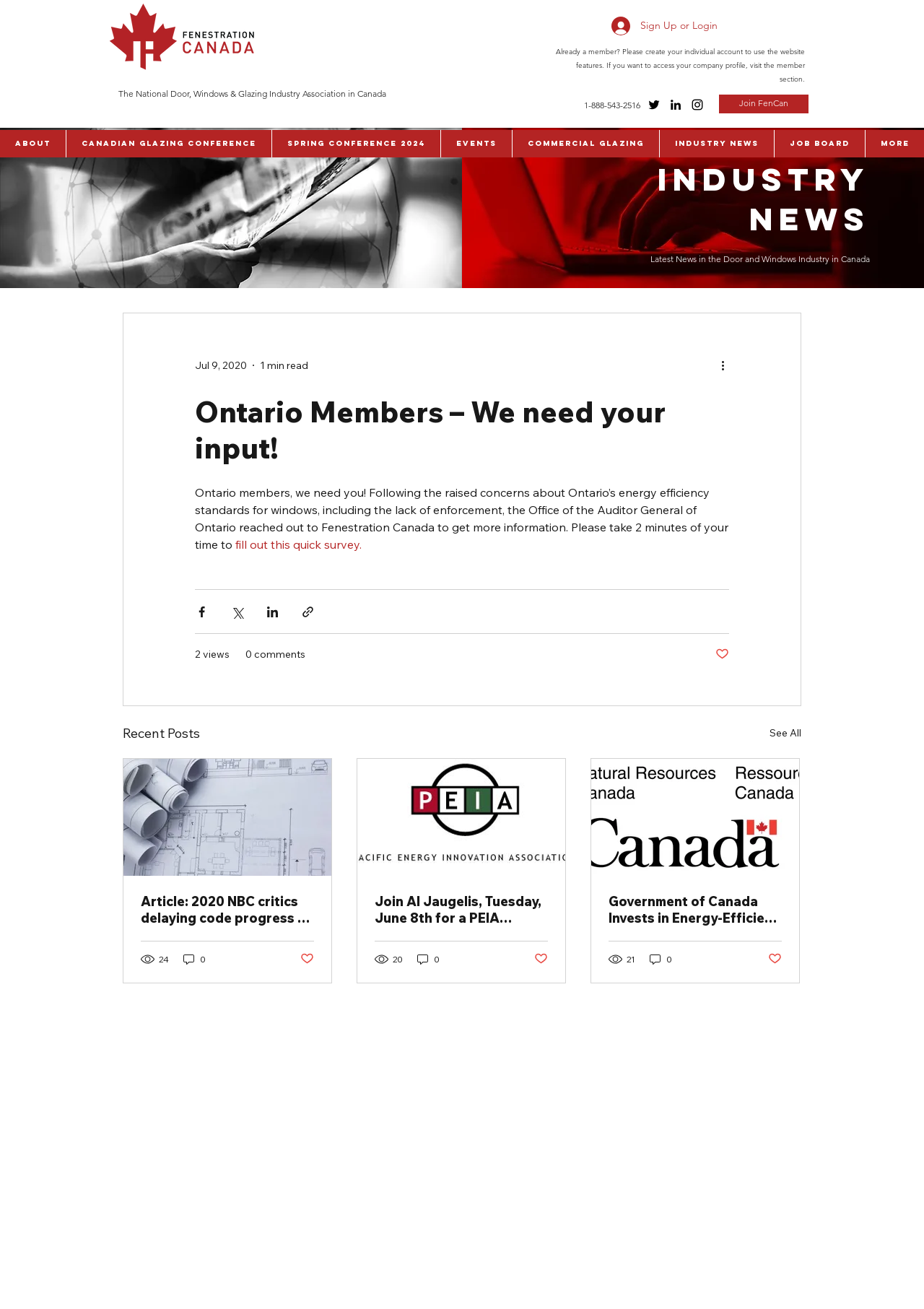Pinpoint the bounding box coordinates of the area that should be clicked to complete the following instruction: "Visit the 'Canadian Glazing Conference' page". The coordinates must be given as four float numbers between 0 and 1, i.e., [left, top, right, bottom].

[0.071, 0.099, 0.294, 0.12]